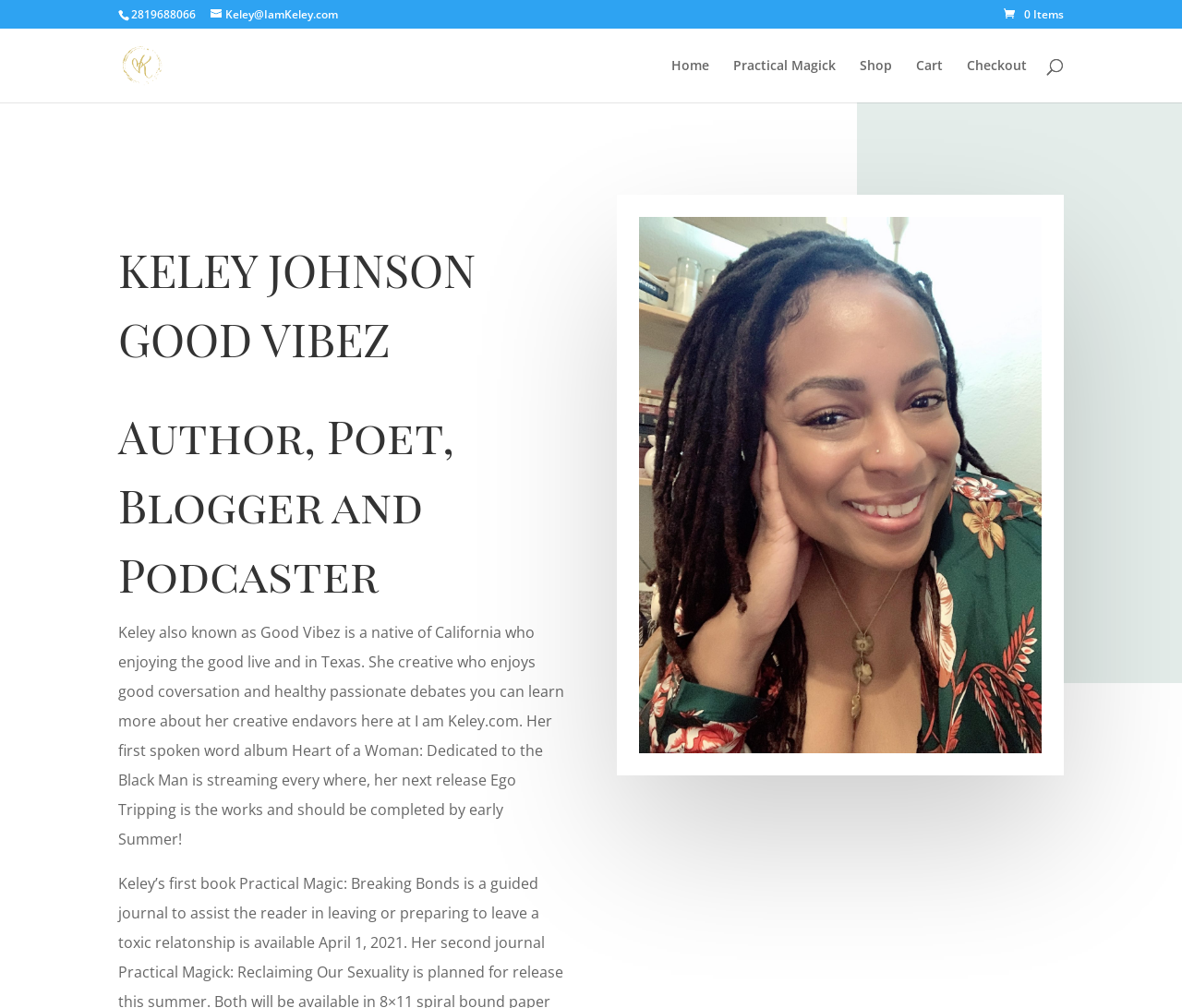Please examine the image and answer the question with a detailed explanation:
What is the author's current location?

I determined the answer by reading the StaticText element that describes the author's background. The text mentions that the author is a native of California but currently living in Texas.